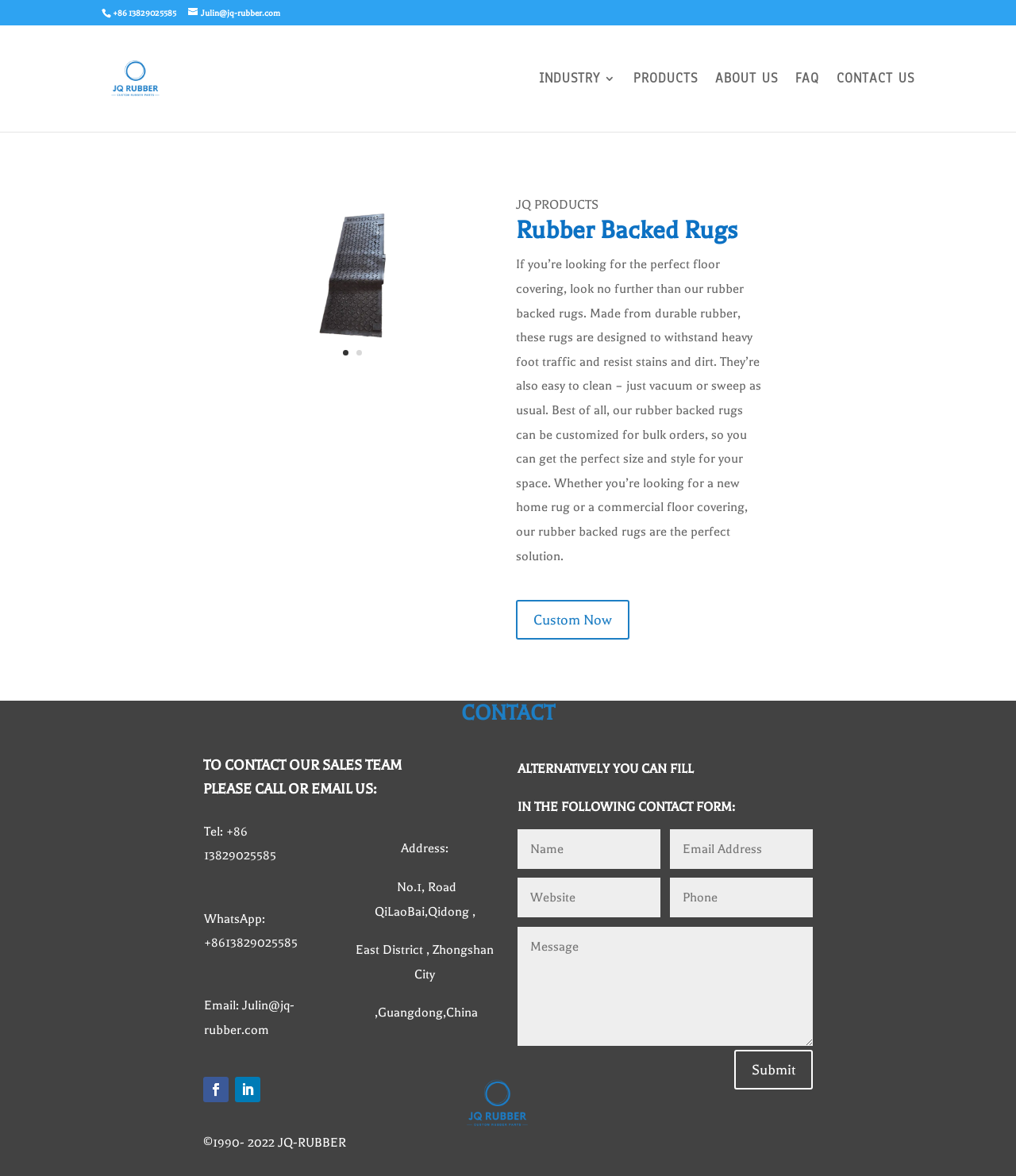Determine the bounding box coordinates of the region I should click to achieve the following instruction: "Click the 'Custom Now 5' button". Ensure the bounding box coordinates are four float numbers between 0 and 1, i.e., [left, top, right, bottom].

[0.507, 0.51, 0.619, 0.544]